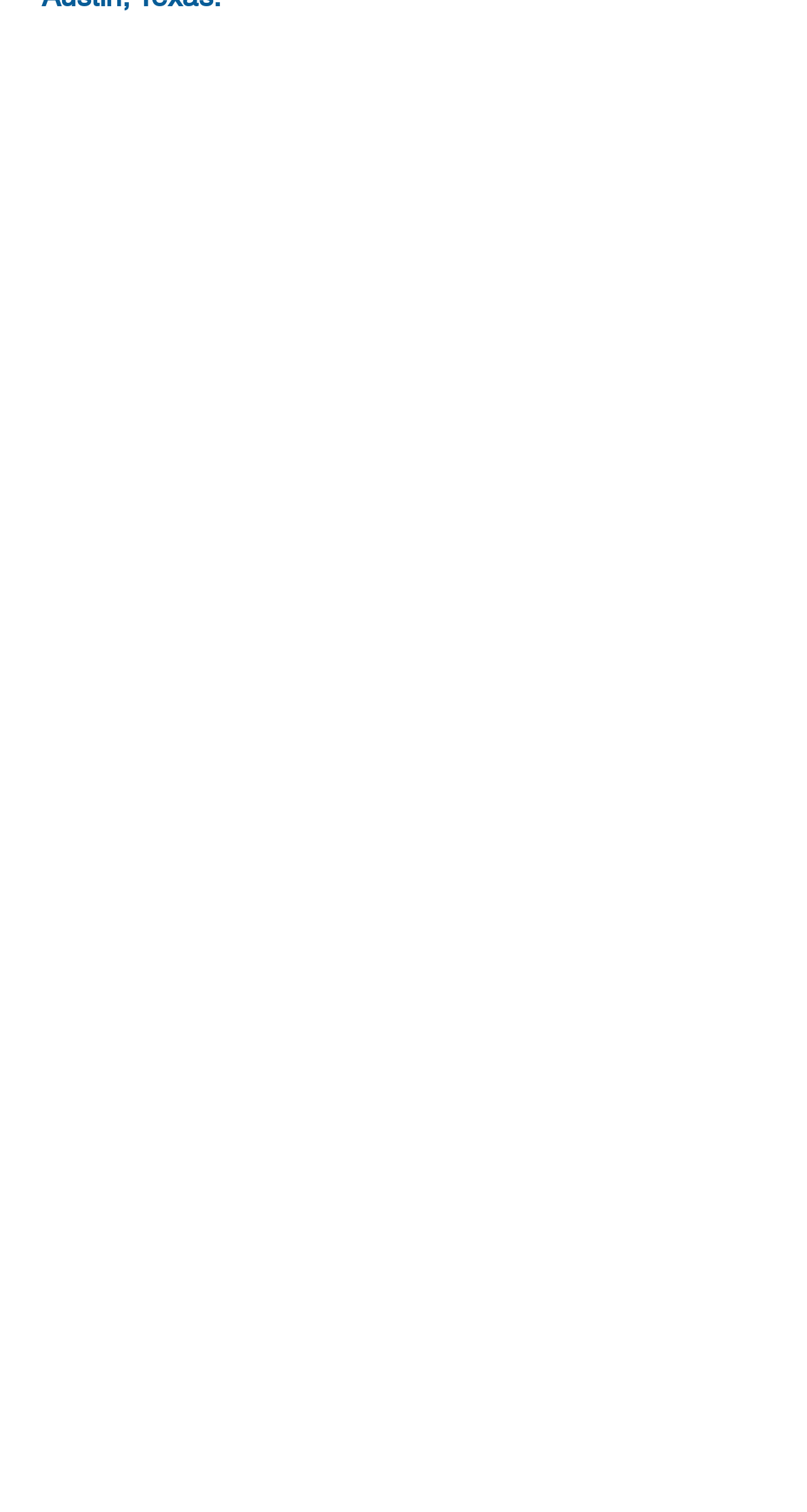What is the purpose of this form?
Look at the image and answer the question using a single word or phrase.

To collect user information